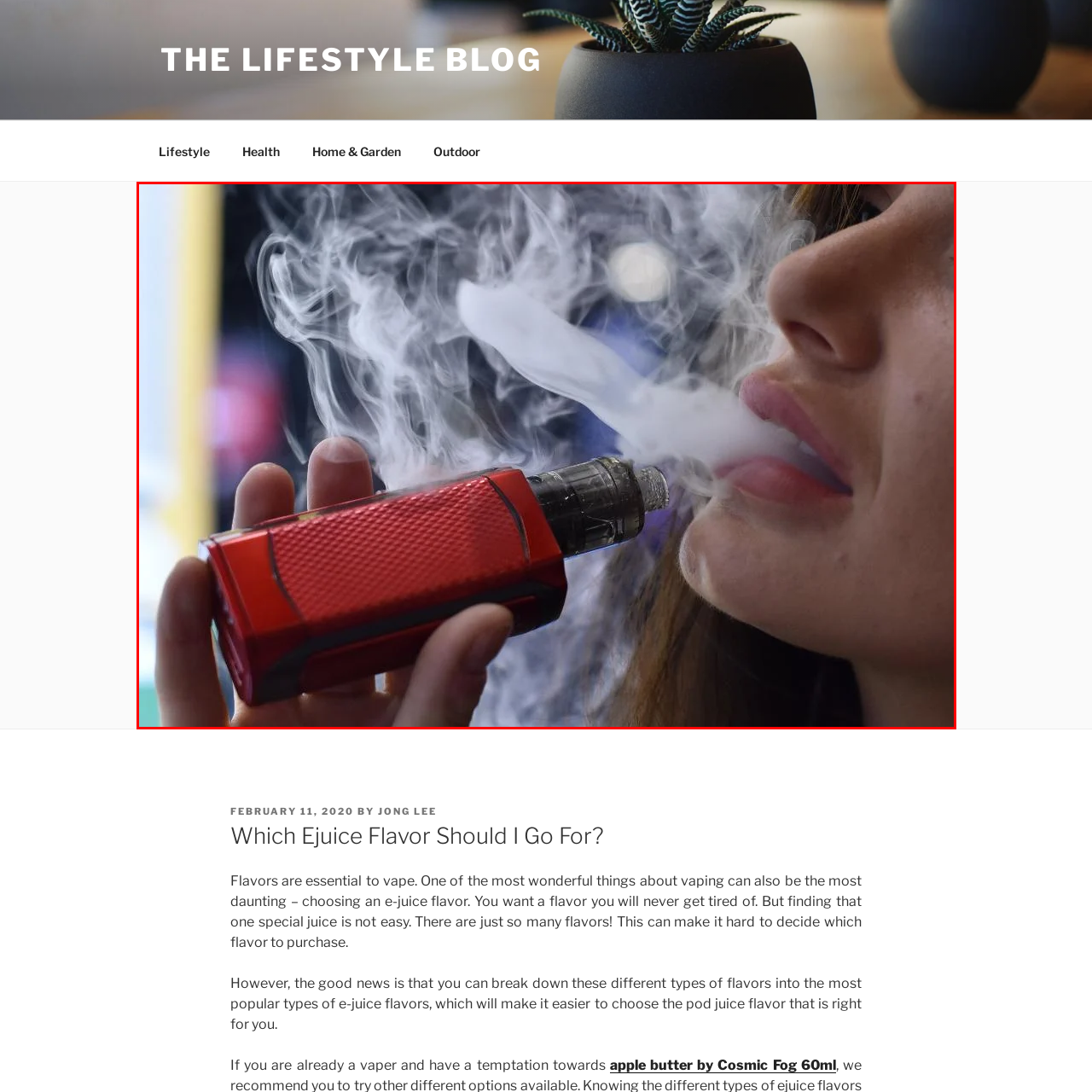What is the focus of the image?
Analyze the image encased by the red bounding box and elaborate on your answer to the question.

The question asks about the focus of the image. The caption mentions that the image has a 'soft focus on the vape and the vapor', indicating that the vape device and the vapor it produces are the main subjects of the image.